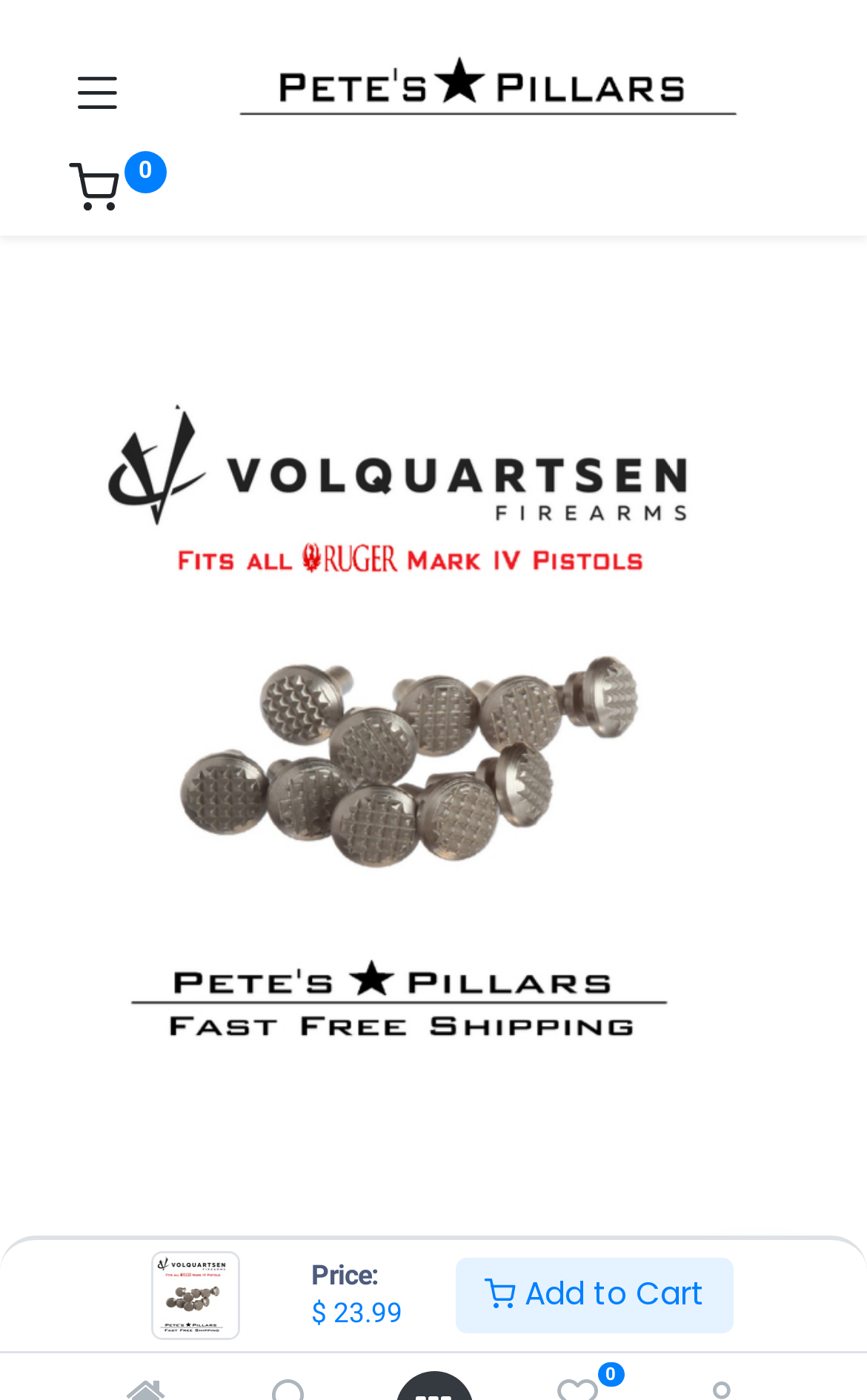What is the brand of the product?
Please analyze the image and answer the question with as much detail as possible.

The brand of the product is Volquartsen, which is mentioned in the product name 'Volquartsen Ruger MK II III IV 22/45 Magazine Follower Button 10 Pk VC3FB10'.